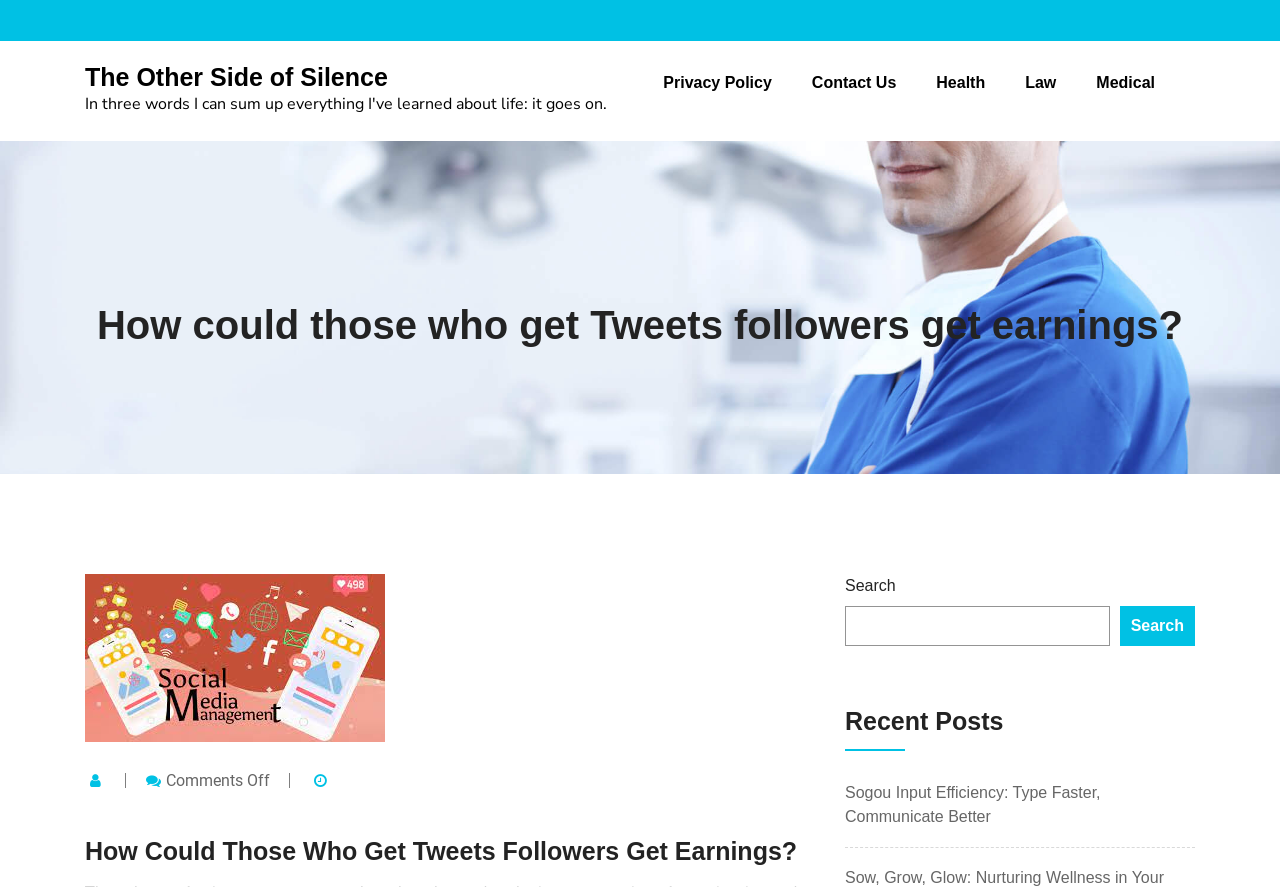Locate and generate the text content of the webpage's heading.

The Other Side of Silence